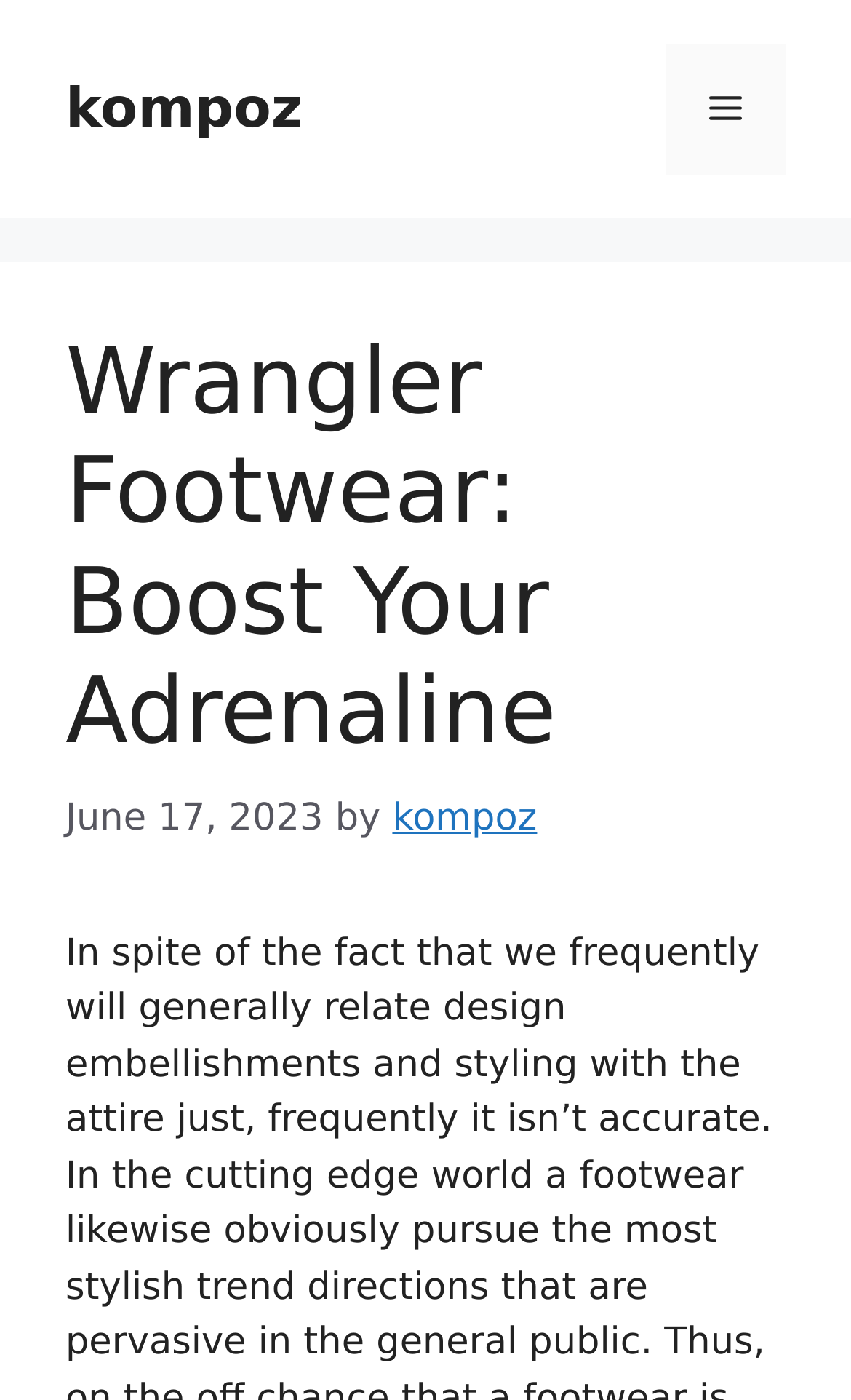With reference to the screenshot, provide a detailed response to the question below:
What is the type of content in the header section?

I determined the type of content in the header section by looking at the structure of the elements, which includes a heading, time, and author information. This suggests that the content is an article.